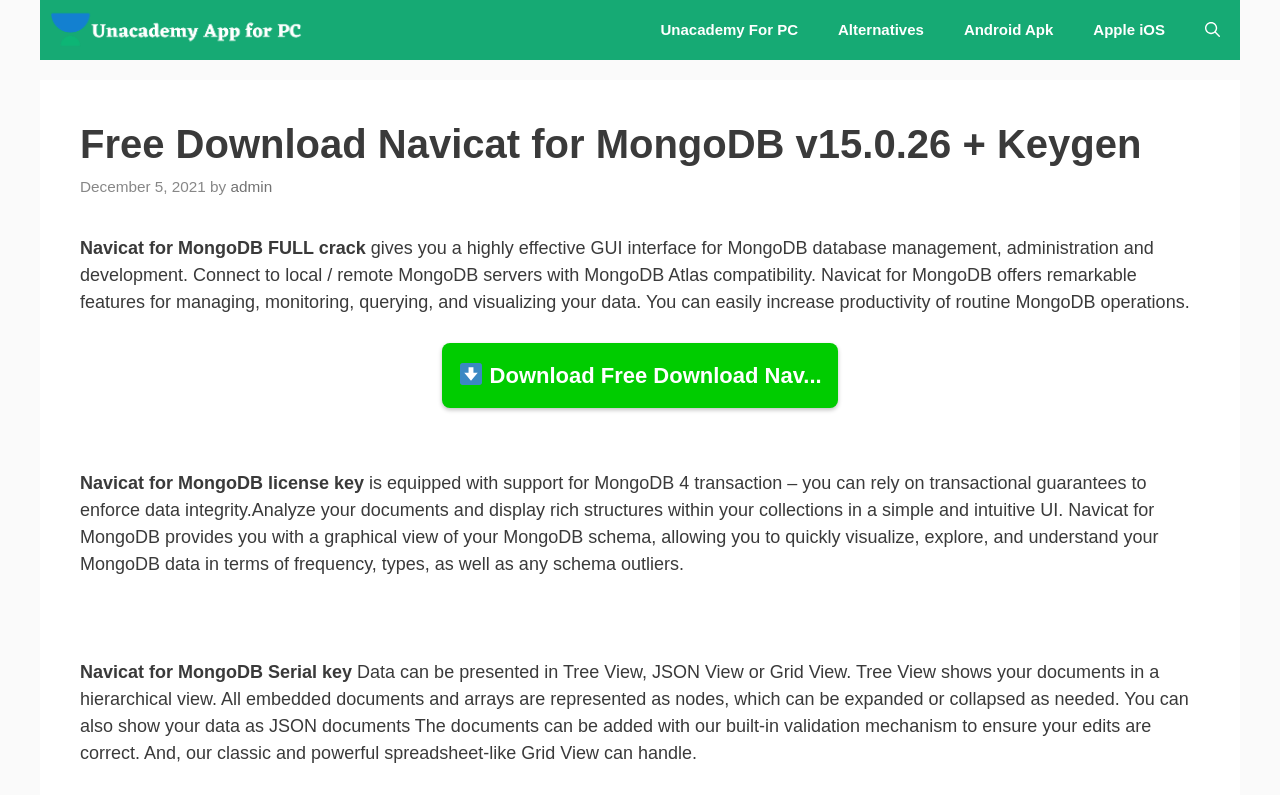Respond with a single word or phrase to the following question:
What is the version of Navicat for MongoDB being offered?

v15.0.26